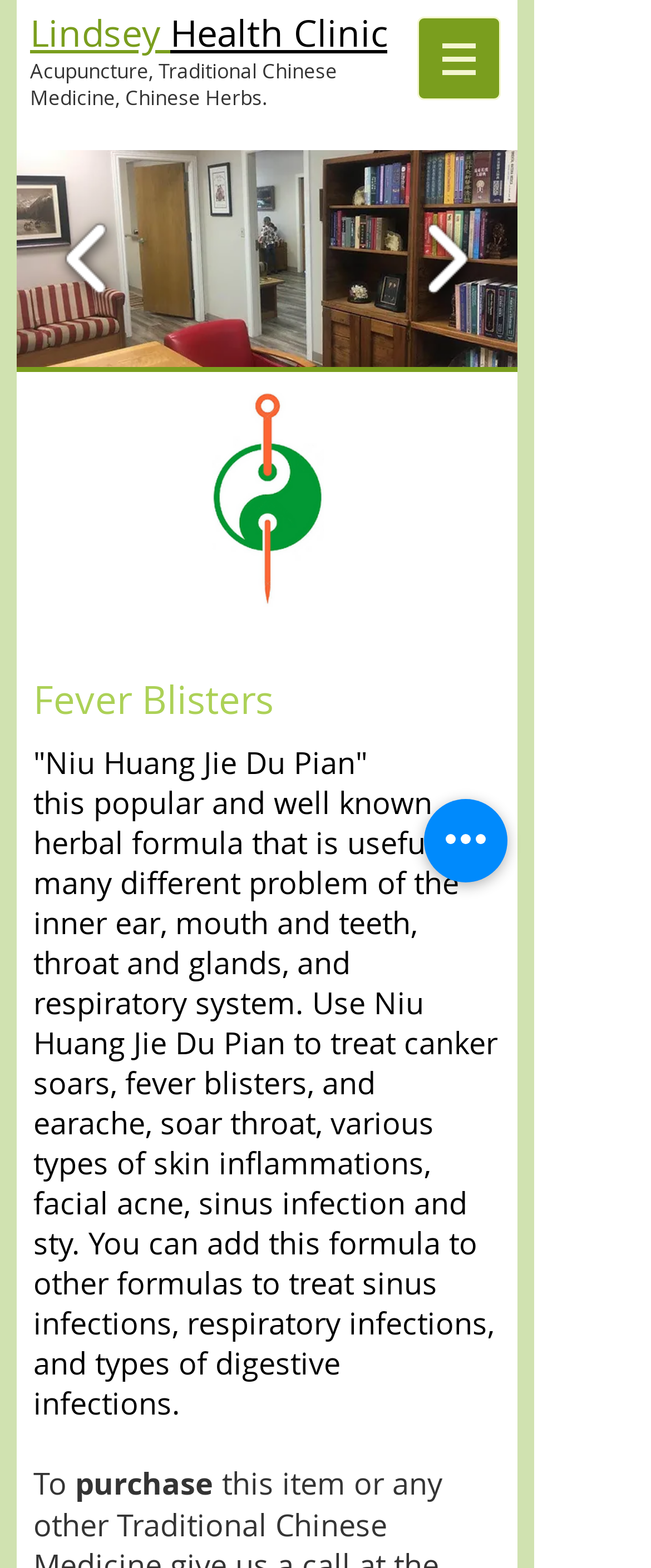Please reply to the following question with a single word or a short phrase:
What is the text on the button at the bottom-right corner?

Quick actions